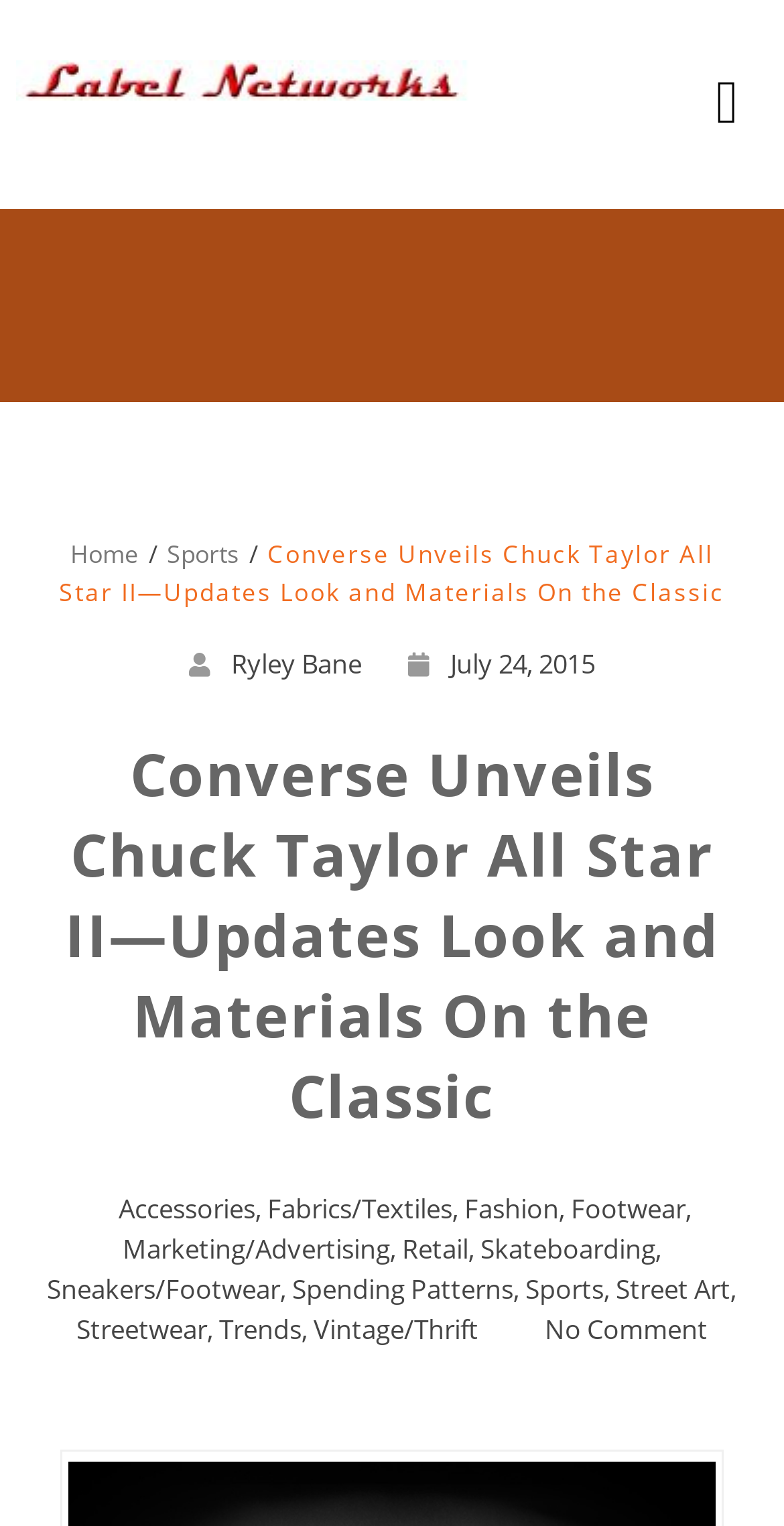When was the article published?
Utilize the information in the image to give a detailed answer to the question.

The publication date of the article is July 24, 2015, as indicated by the link ' July 24, 2015' on the webpage, which is likely the publication date.